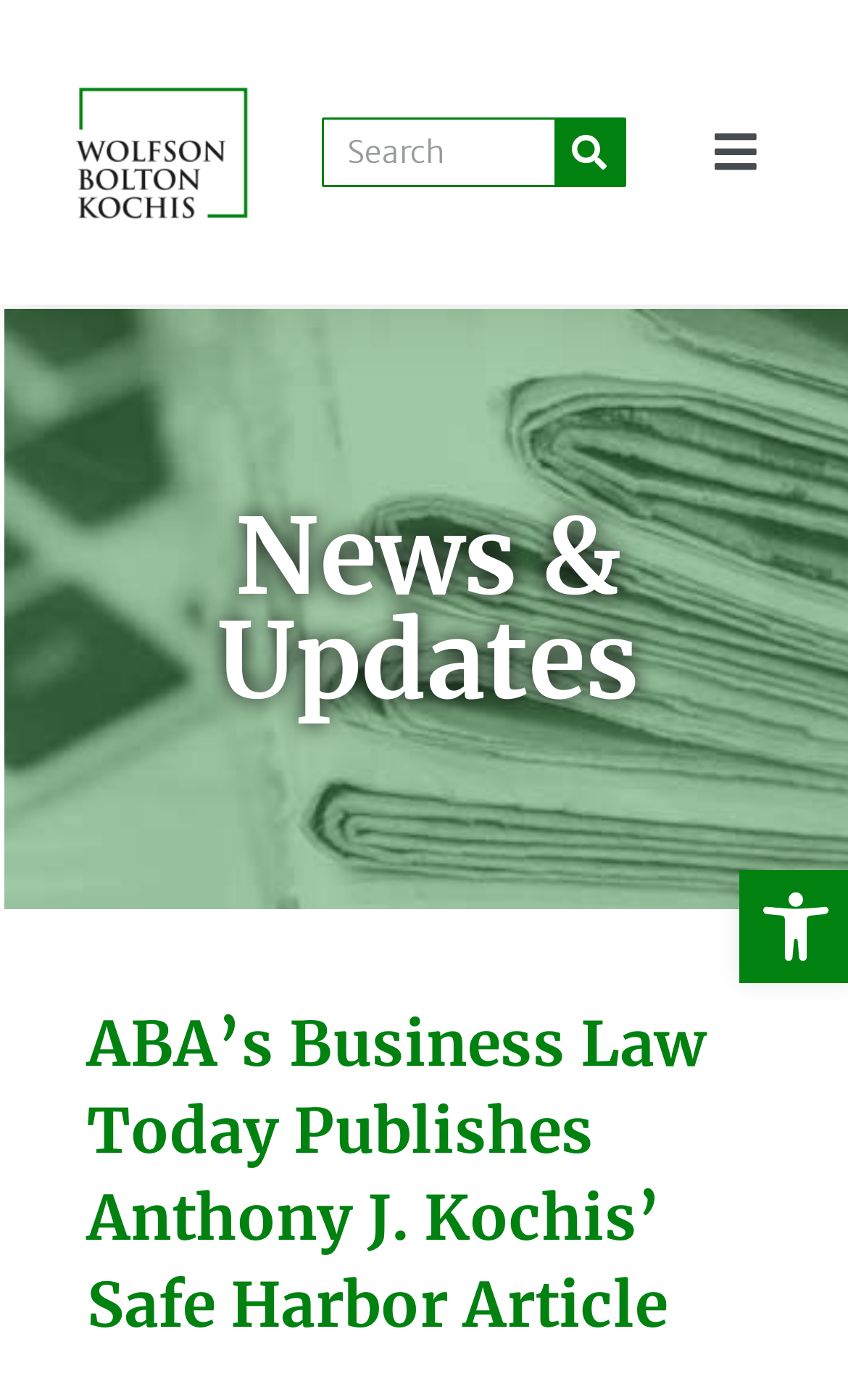What is the section of the webpage that says 'News & Updates'?
Answer with a single word or phrase by referring to the visual content.

Heading